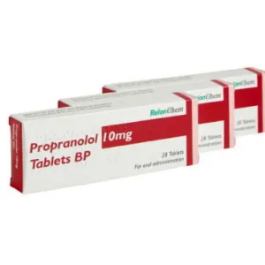How many tablets are in each box?
Answer with a single word or phrase by referring to the visual content.

28